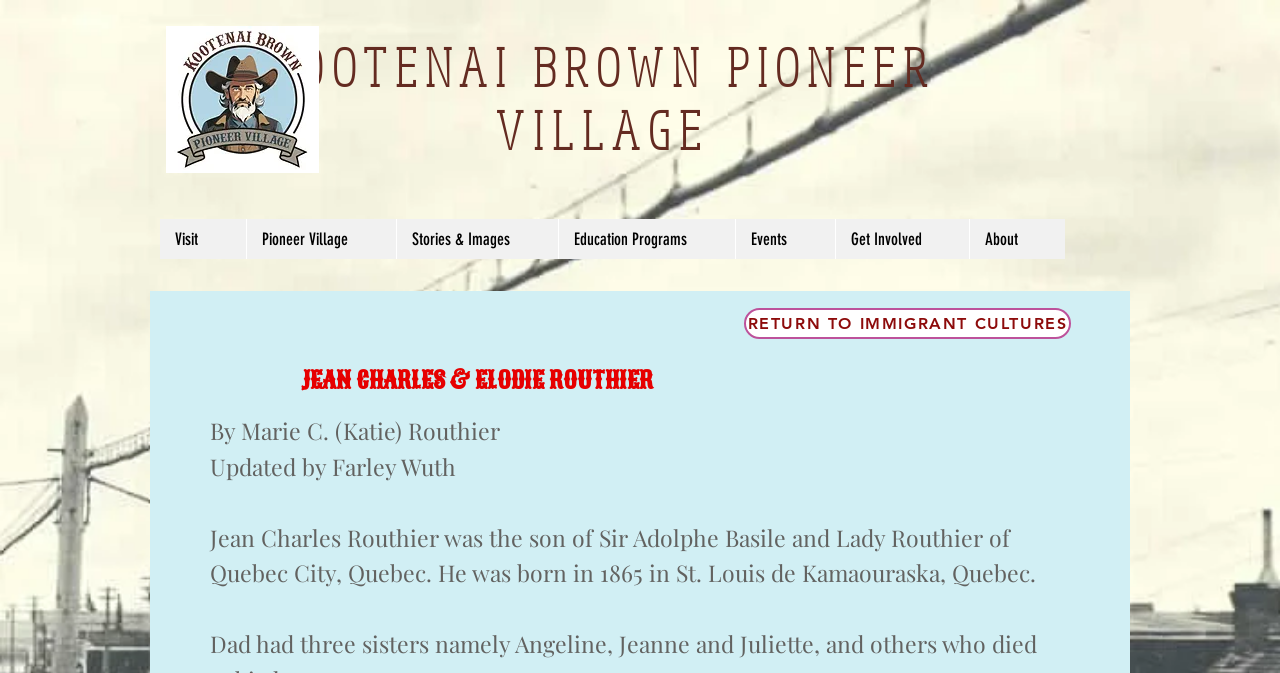Determine the bounding box coordinates of the UI element described by: "Stories & Images".

[0.309, 0.325, 0.436, 0.385]